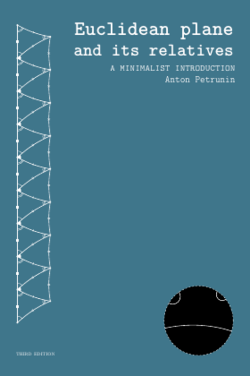Deliver an in-depth description of the image, highlighting major points.

This image features the cover of the book titled "Euclidean Plane and its Relatives: A Minimalist Introduction," authored by Anton Petrunin. The design showcases a simple yet elegant layout with a rich teal background, providing a stark contrast to the white geometric illustration on the left side, which represents a series of interconnected lines—a nod to the mathematical concepts within. At the bottom, a stylized graphic of a black circle adds visual interest, symbolizing the complexity and depth of the subject matter. The book is noted for its rigorous and minimalist approach, making it suitable for students who have already undertaken coursework in calculus. This edition is highlighted as the third edition, emphasizing its relevance and updated content for readers seeking to deepen their understanding of geometry.